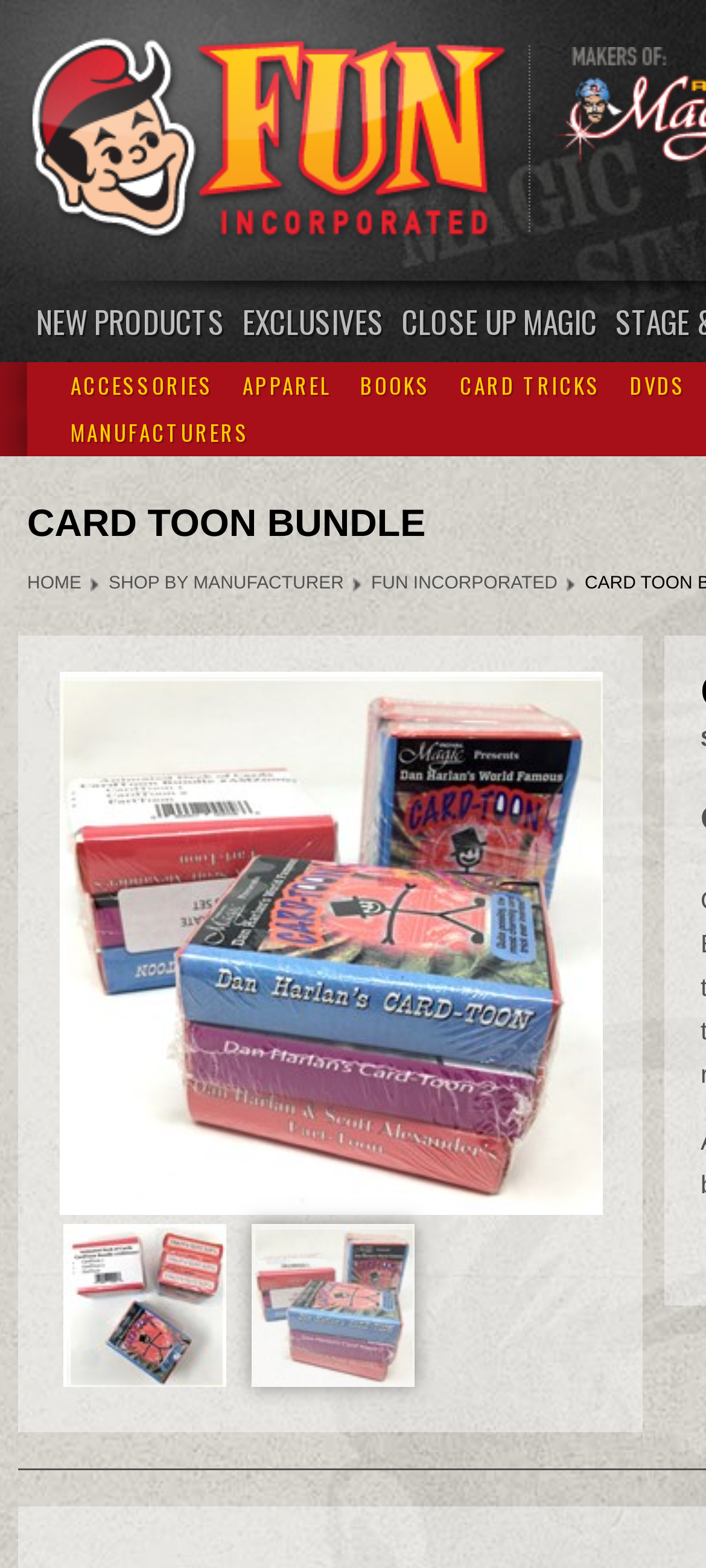Answer the question below using just one word or a short phrase: 
What is the last category listed in the main menu?

DVDS